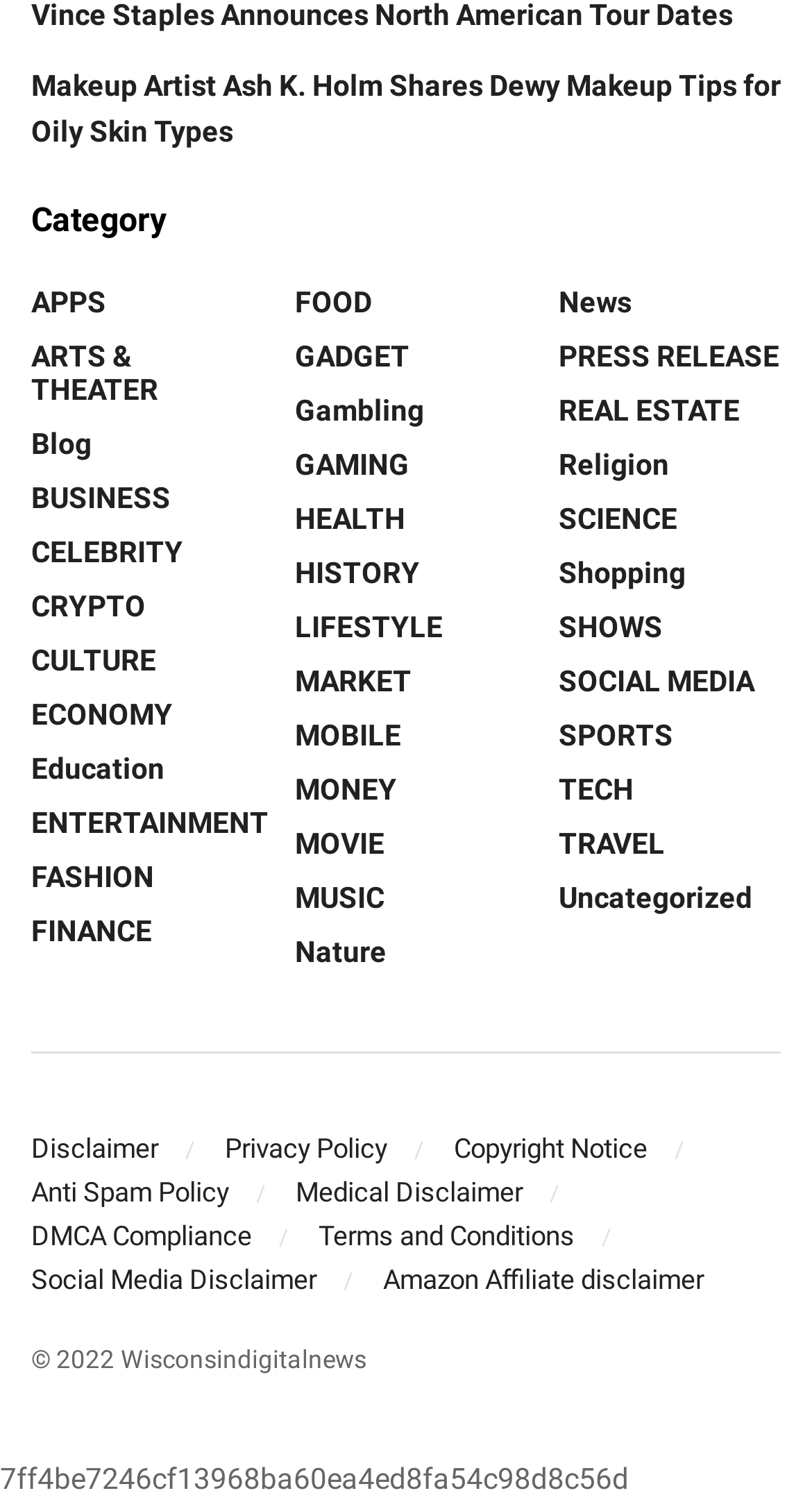Please identify the bounding box coordinates of the area I need to click to accomplish the following instruction: "View the 'Disclaimer' page".

[0.038, 0.758, 0.195, 0.779]